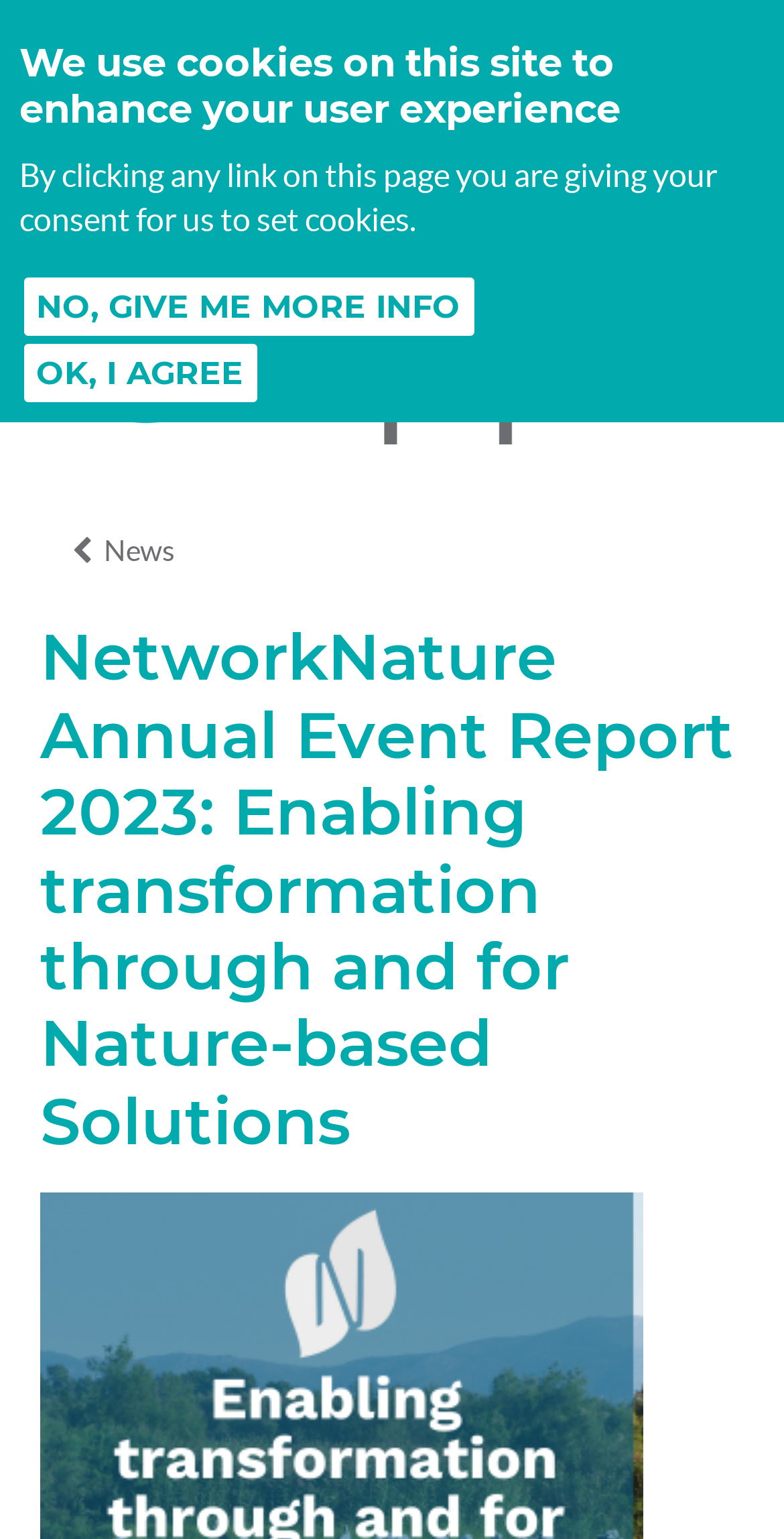Please determine the bounding box coordinates of the area that needs to be clicked to complete this task: 'View the 'Banner ad''. The coordinates must be four float numbers between 0 and 1, formatted as [left, top, right, bottom].

None